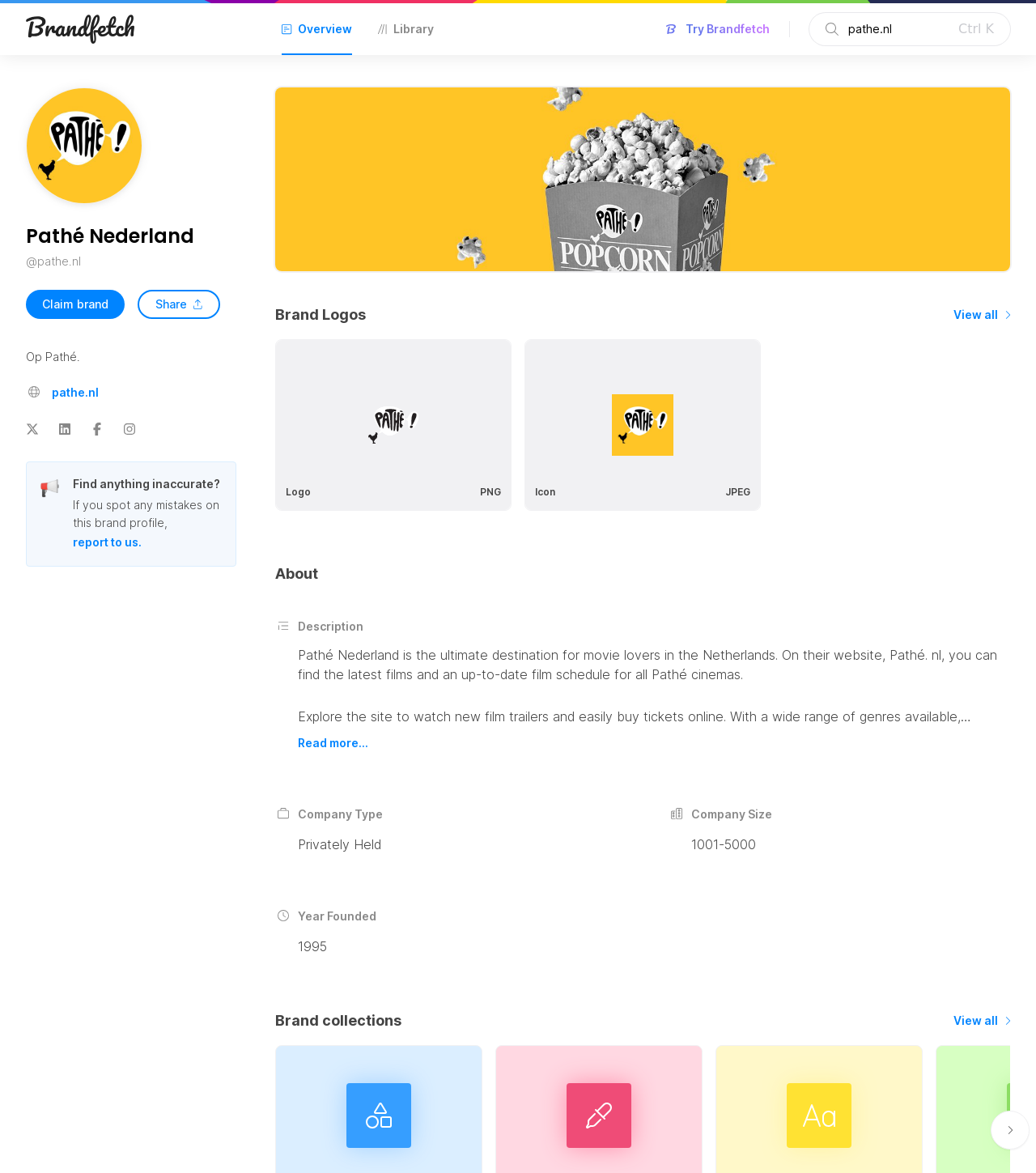Find the bounding box coordinates of the clickable region needed to perform the following instruction: "Read more about Pathé Nederland". The coordinates should be provided as four float numbers between 0 and 1, i.e., [left, top, right, bottom].

[0.288, 0.627, 0.355, 0.639]